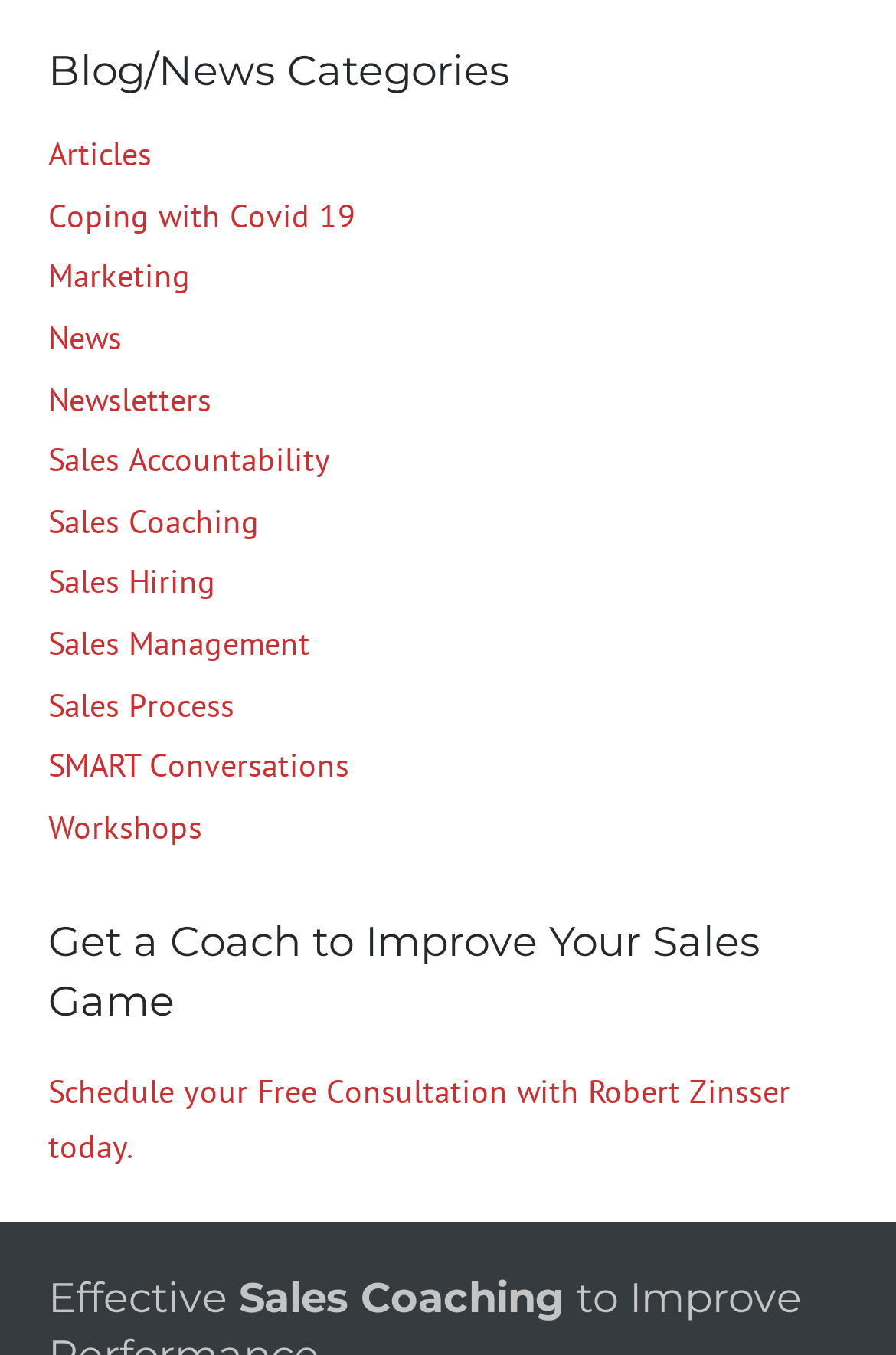Please locate the bounding box coordinates of the element that needs to be clicked to achieve the following instruction: "Learn about coping with Covid 19". The coordinates should be four float numbers between 0 and 1, i.e., [left, top, right, bottom].

[0.054, 0.144, 0.397, 0.174]